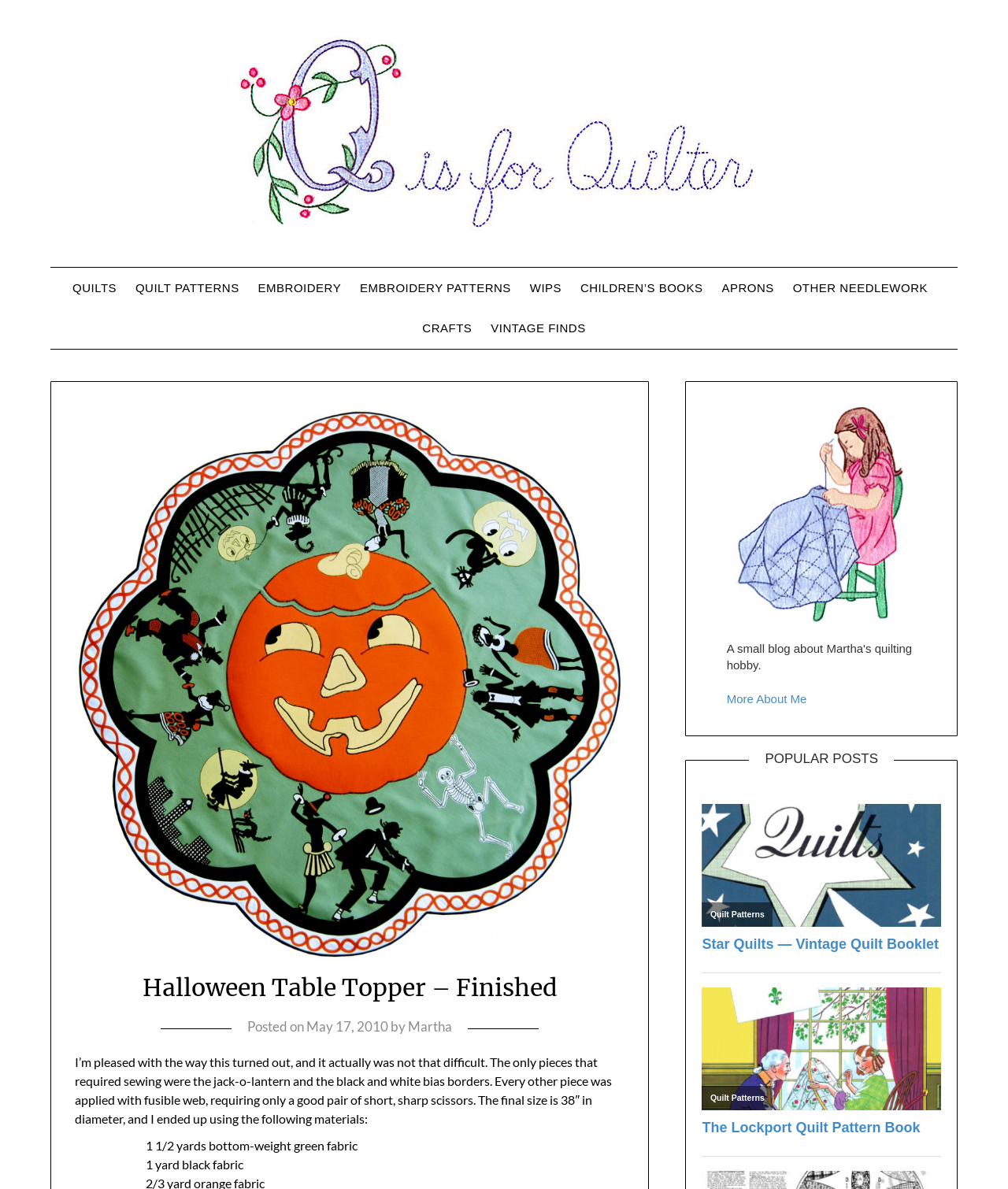Refer to the image and provide an in-depth answer to the question:
What type of fabric was used for the bottom of the project?

The type of fabric used for the bottom of the project is bottom-weight green fabric, which is mentioned in the text '1 1/2 yards bottom-weight green fabric'.